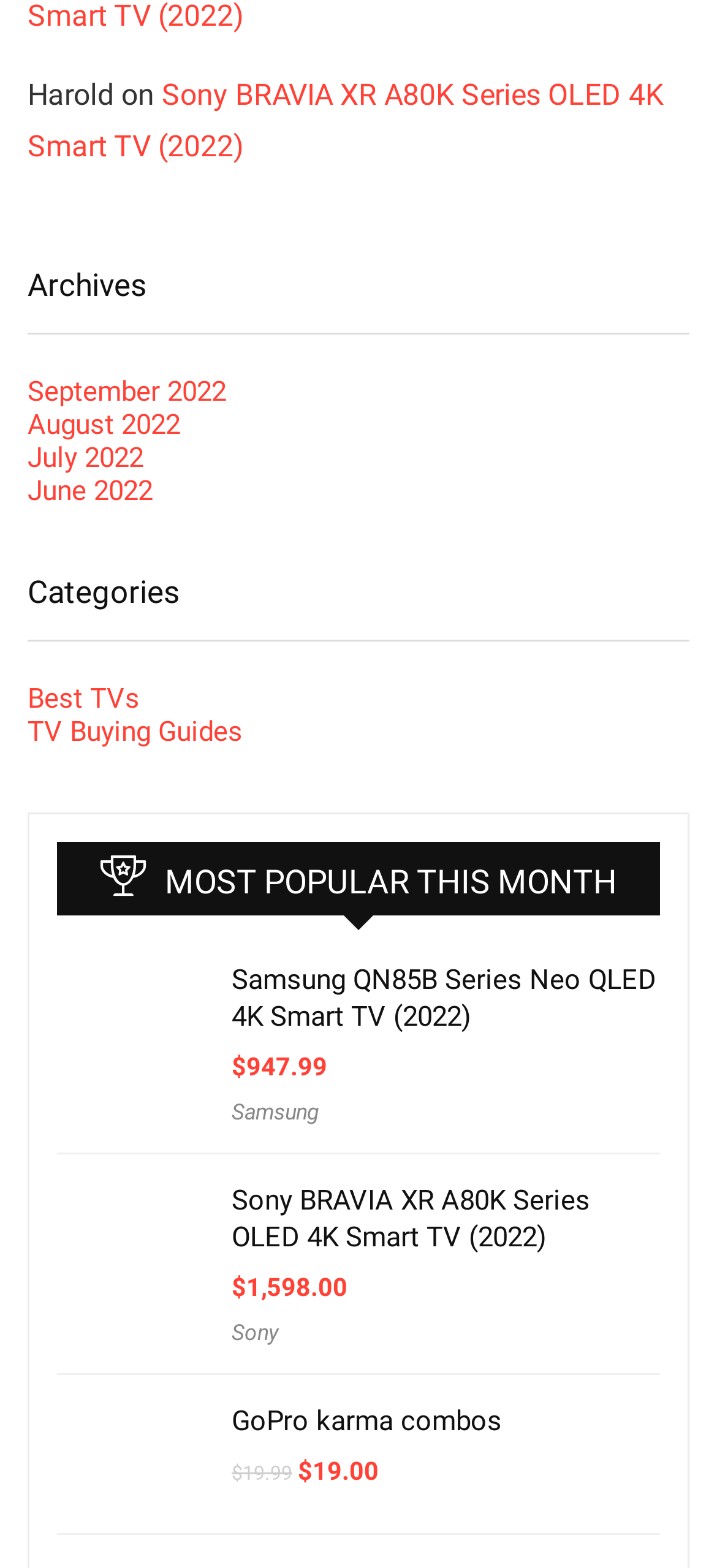Please specify the bounding box coordinates of the clickable section necessary to execute the following command: "view June 2024 archives".

None